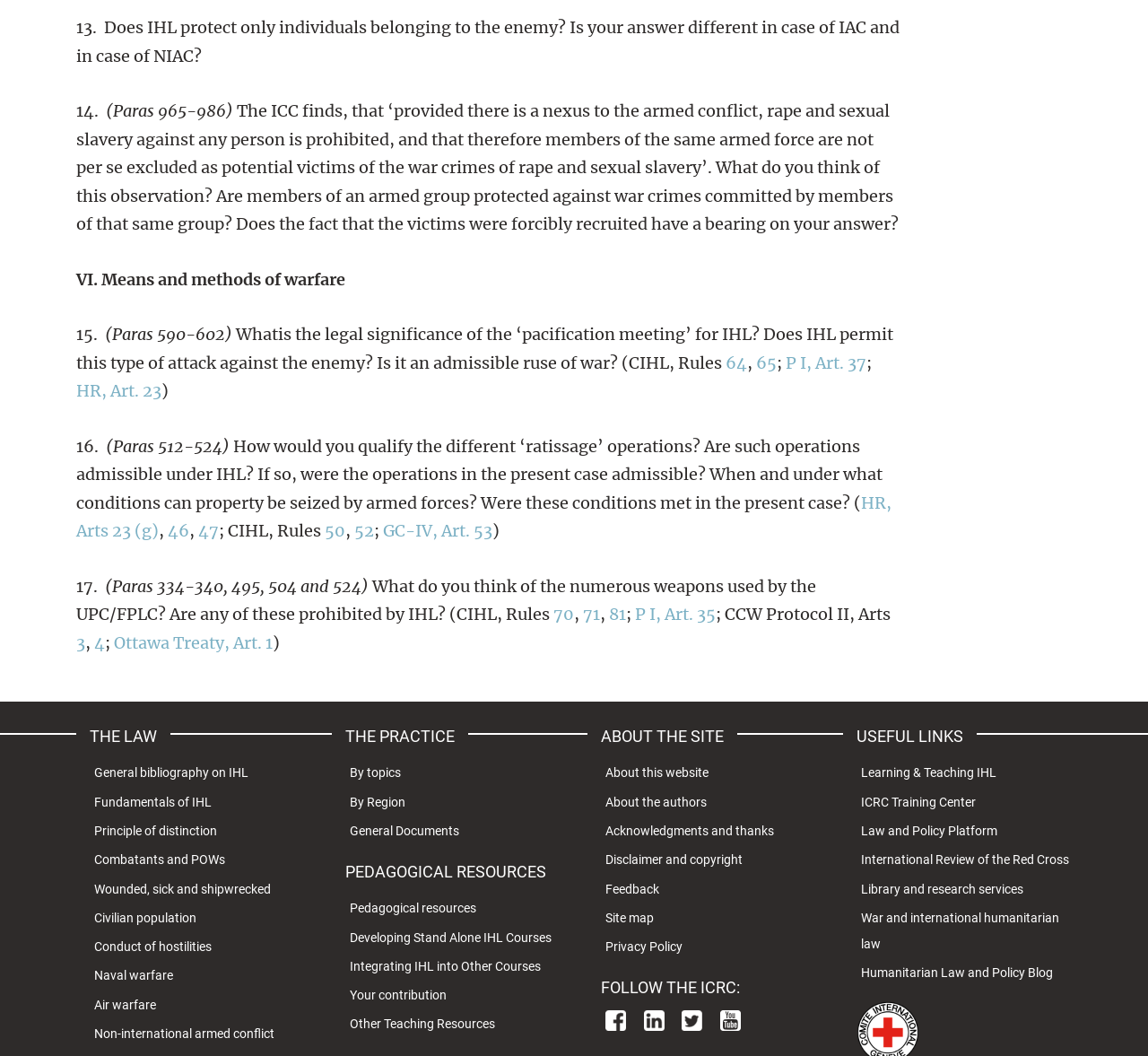What is the last link in the section 'THE PRACTICE'?
Give a one-word or short phrase answer based on the image.

General Documents